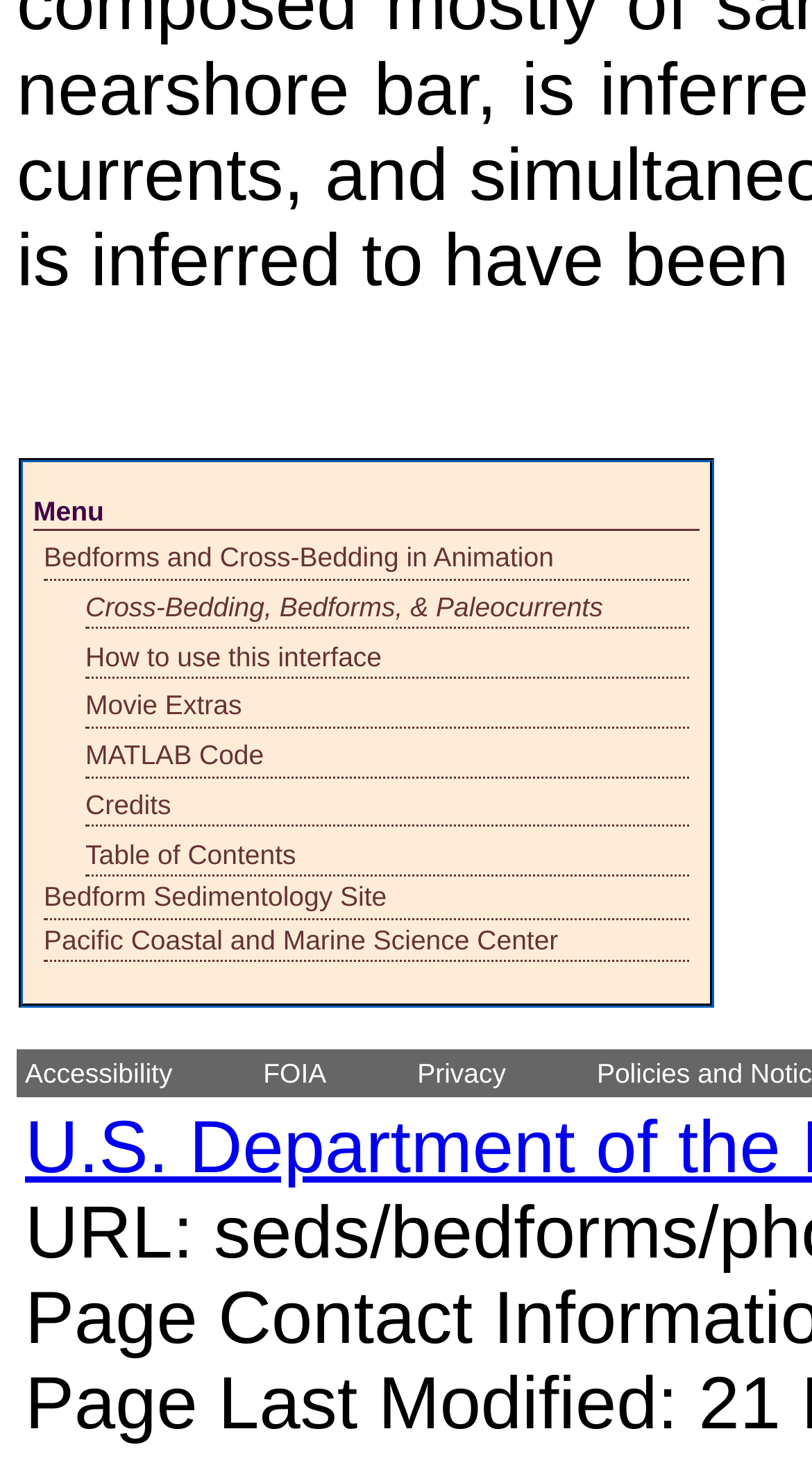Find the bounding box of the UI element described as: "Table of Contents". The bounding box coordinates should be given as four float values between 0 and 1, i.e., [left, top, right, bottom].

[0.105, 0.57, 0.365, 0.591]